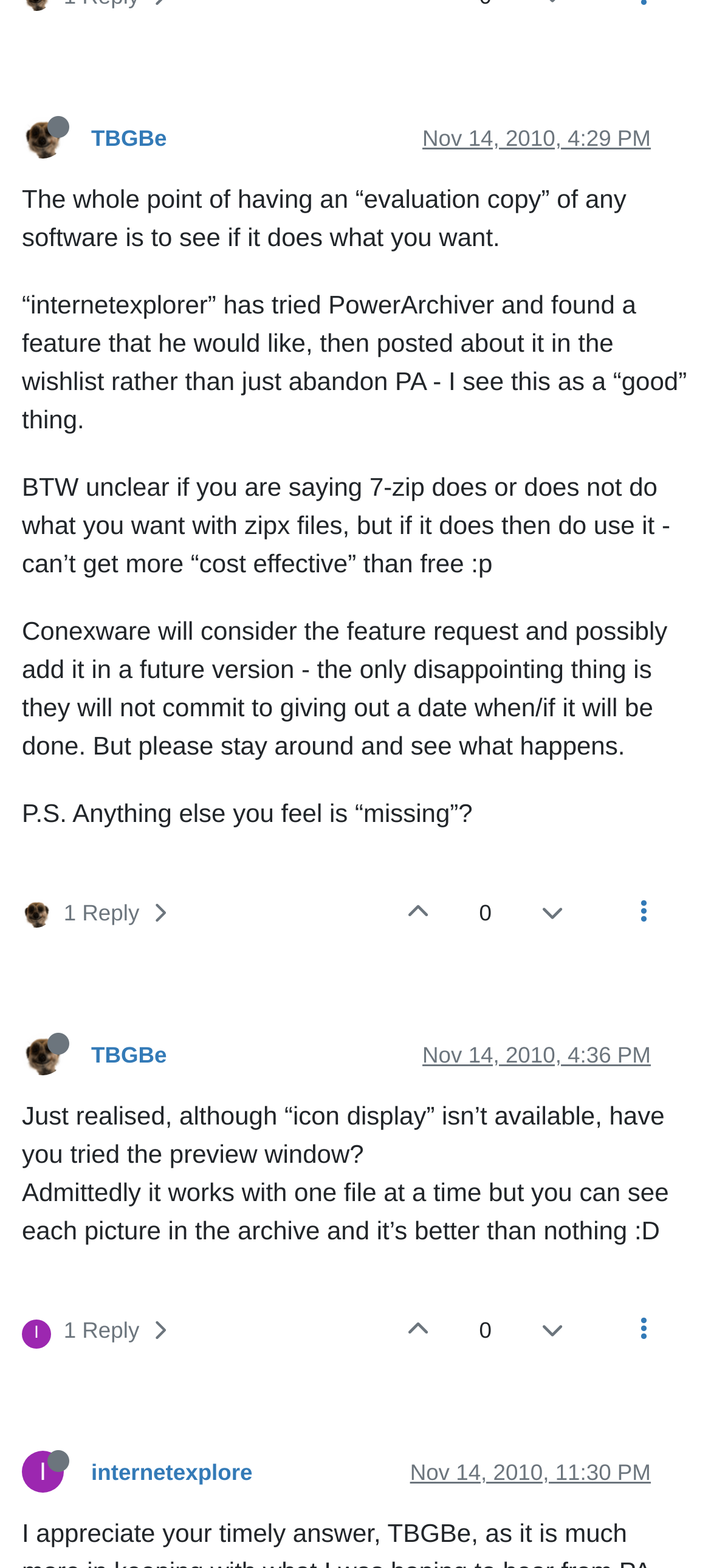Determine the bounding box coordinates of the region that needs to be clicked to achieve the task: "View the preview window".

[0.031, 0.702, 0.935, 0.745]